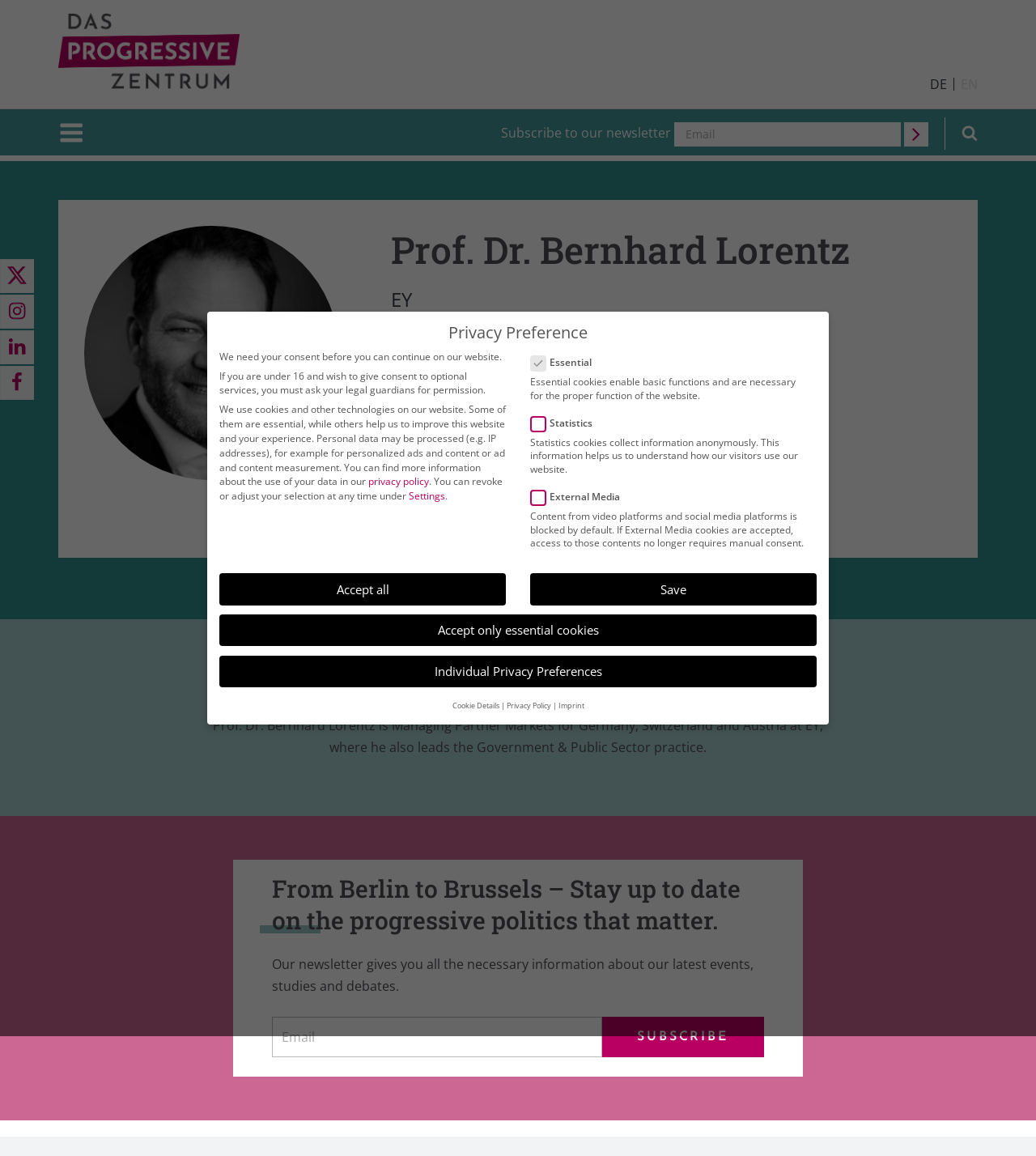Pinpoint the bounding box coordinates of the clickable element to carry out the following instruction: "Enter email address."

[0.651, 0.106, 0.87, 0.127]